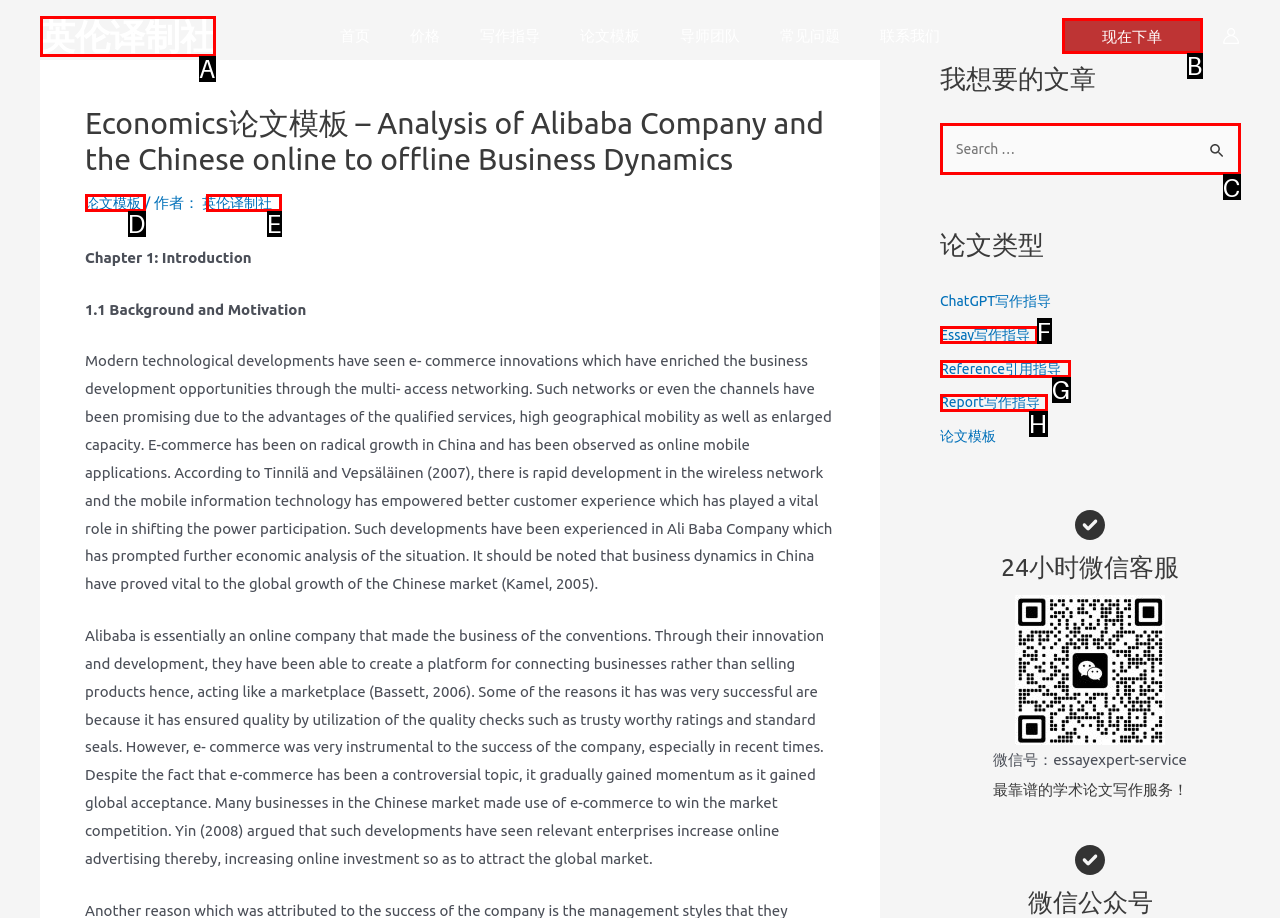From the available choices, determine which HTML element fits this description: parent_node: 搜索： name="s" placeholder="Search …" Respond with the correct letter.

C